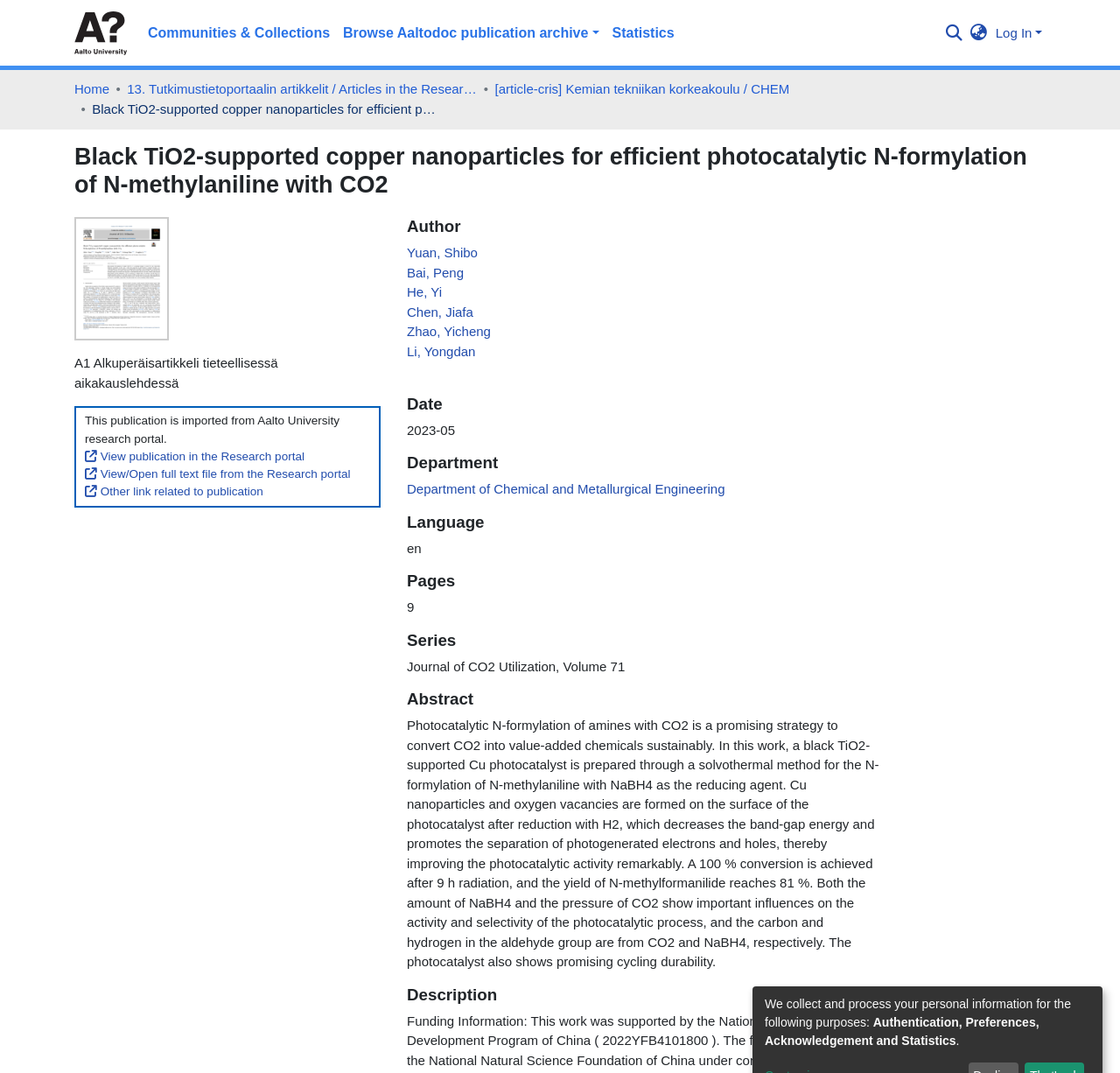What is the title of the article?
Based on the image, provide your answer in one word or phrase.

Black TiO2-supported copper nanoparticles for efficient photocatalytic N-formylation of N-methylaniline with CO2